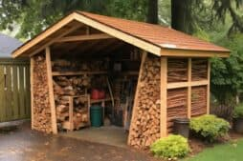What is stored in the open sections of the shed?
Could you please answer the question thoroughly and with as much detail as possible?

According to the caption, the shed's sides are a combination of open sections filled with neatly stacked logs, indicating that the open sections are used for storing logs.